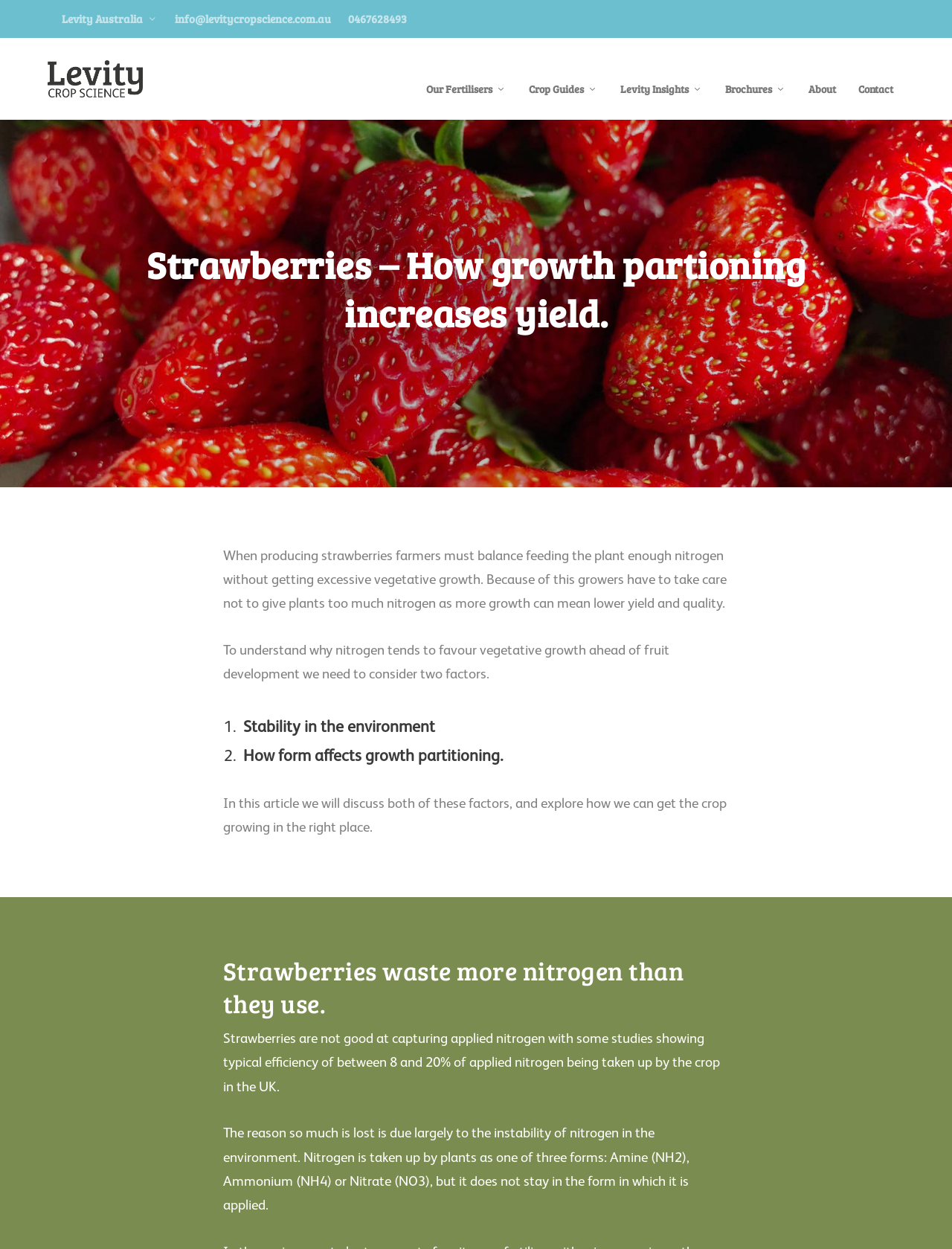What is the problem with nitrogen in strawberry farming?
Look at the image and respond to the question as thoroughly as possible.

According to the webpage, when producing strawberries, farmers must balance feeding the plant enough nitrogen without getting excessive vegetative growth, which can lead to lower yield and quality.